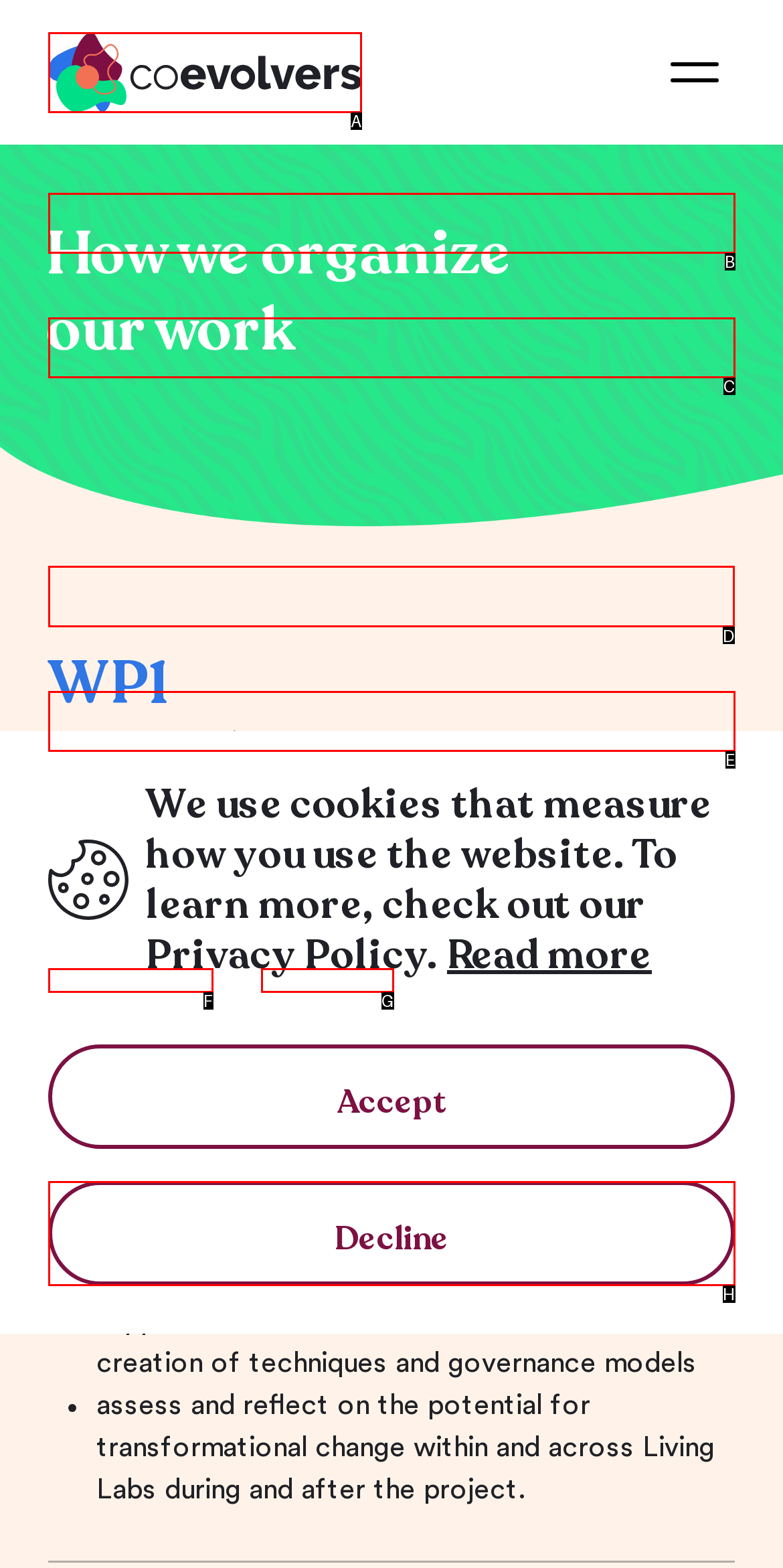From the given options, tell me which letter should be clicked to complete this task: Read more about the Work packages
Answer with the letter only.

D